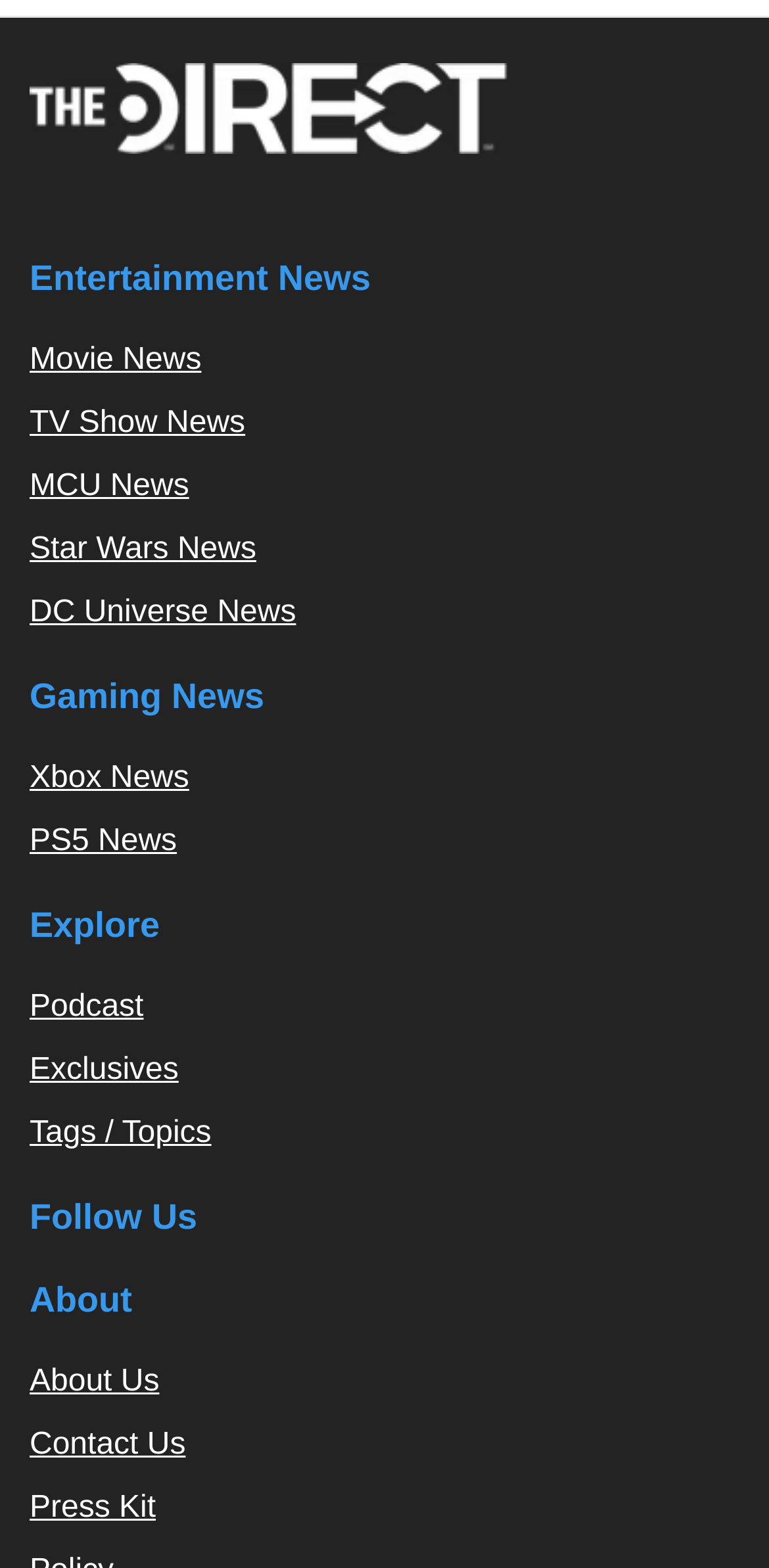Locate the bounding box coordinates of the element that should be clicked to execute the following instruction: "Follow on Twitter".

[0.833, 0.809, 0.91, 0.834]